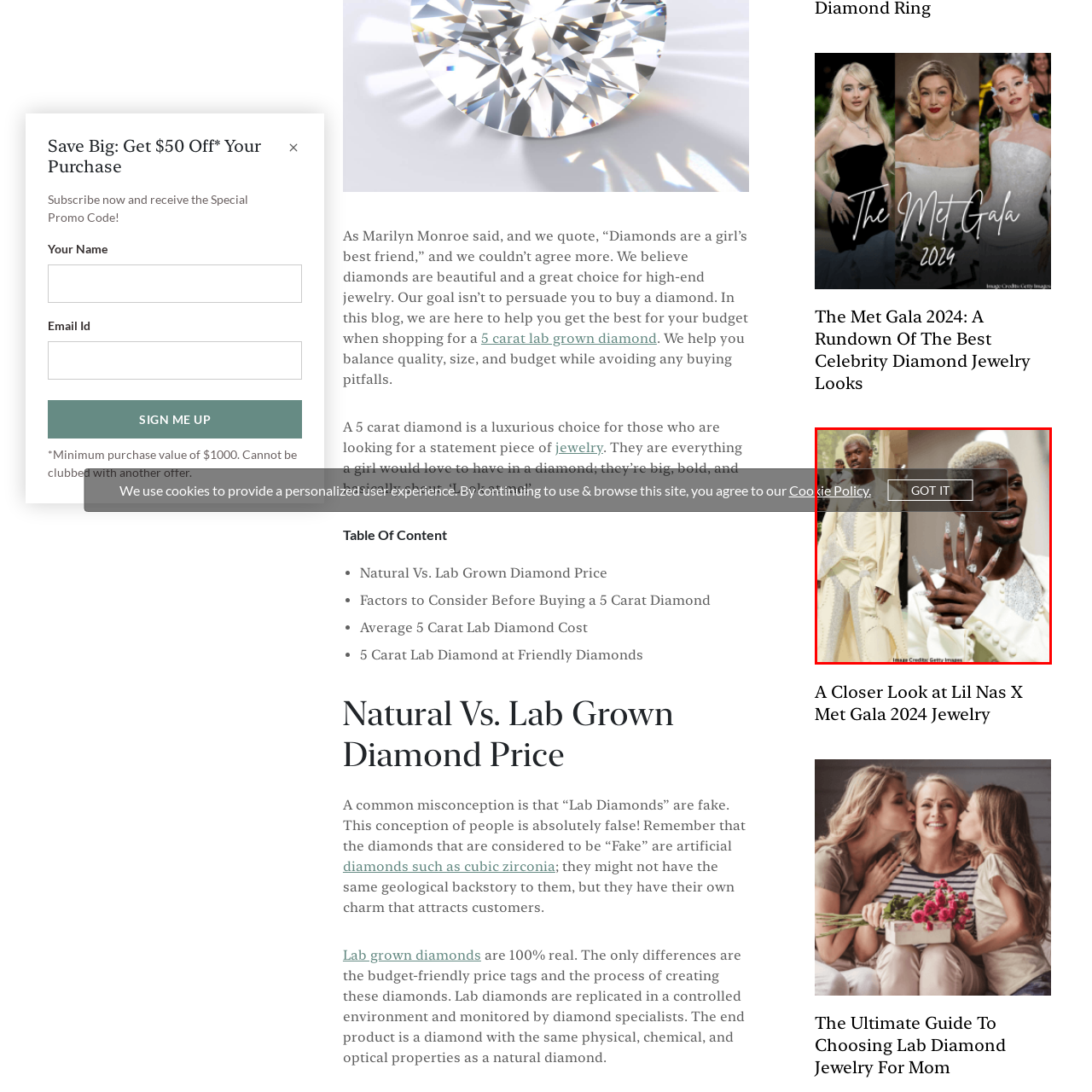Provide a comprehensive description of the image highlighted by the red bounding box.

At the Met Gala 2024, Lil Nas X steals the spotlight with an eye-catching ensemble, showcasing a cutting-edge white outfit paired with strikingly long, jeweled nails. His confident pose emphasizes the glamor and luxury of his look, befitting the high-fashion event. The artist's style embodies boldness and creativity, enhancing the overall allure of celebrity diamond jewelry. The scene captures the essence of the Met Gala, a celebration of fashion and artistry, marked by Lil Nas X’s distinctive presence.